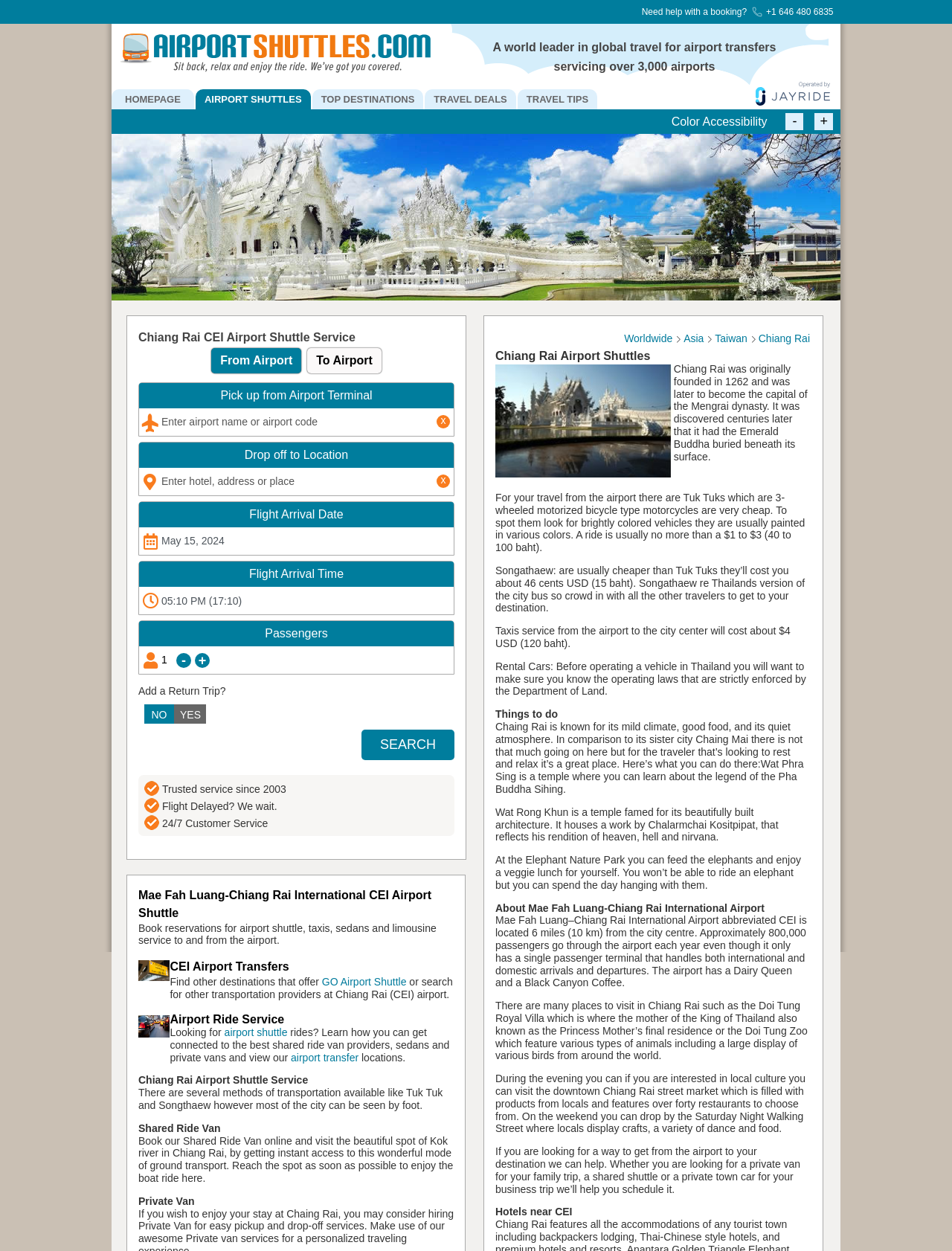Locate the bounding box coordinates of the item that should be clicked to fulfill the instruction: "Select flight arrival date".

[0.146, 0.421, 0.477, 0.443]